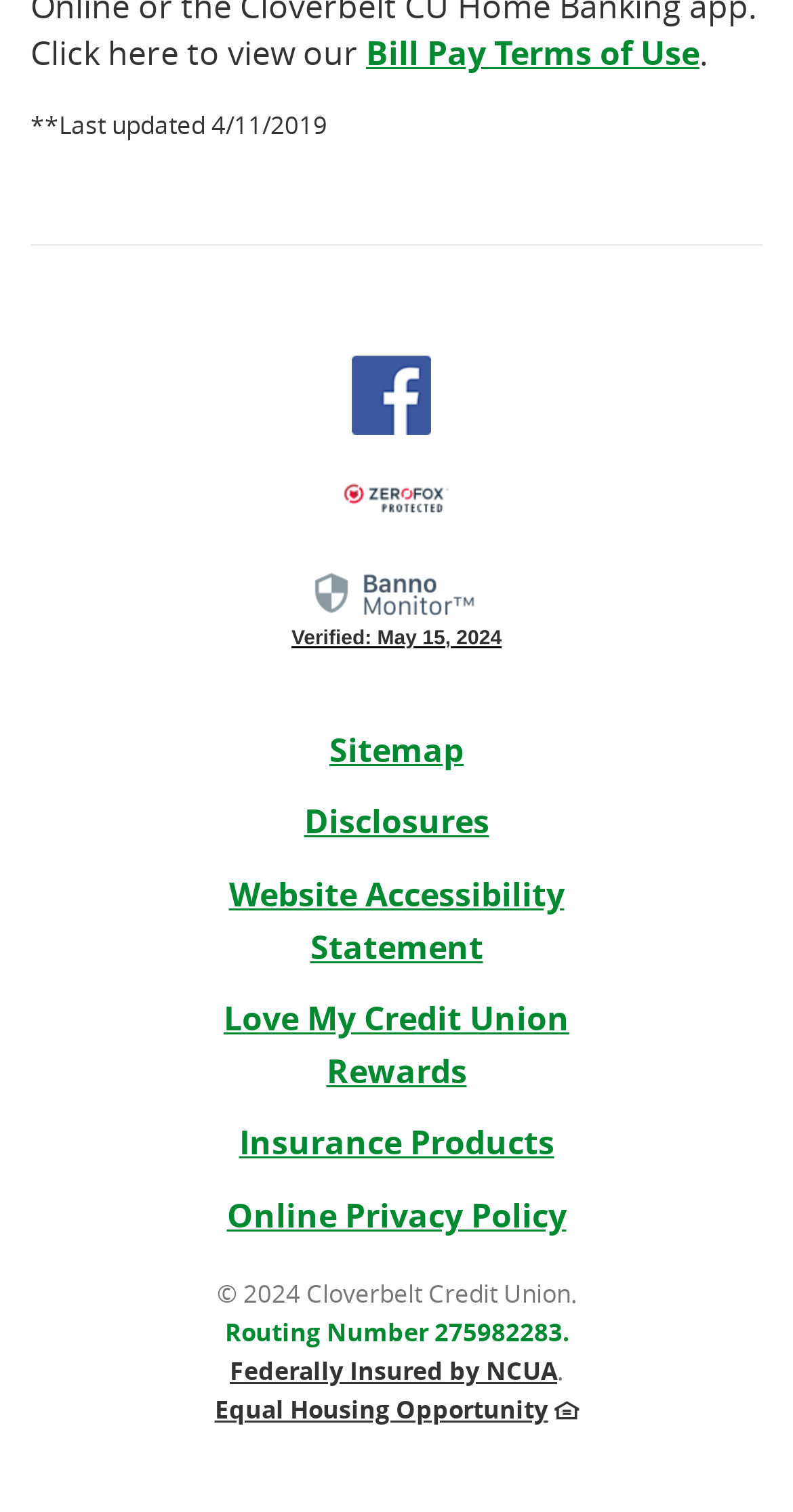Please answer the following question using a single word or phrase: 
How many links are available in the footer section?

9